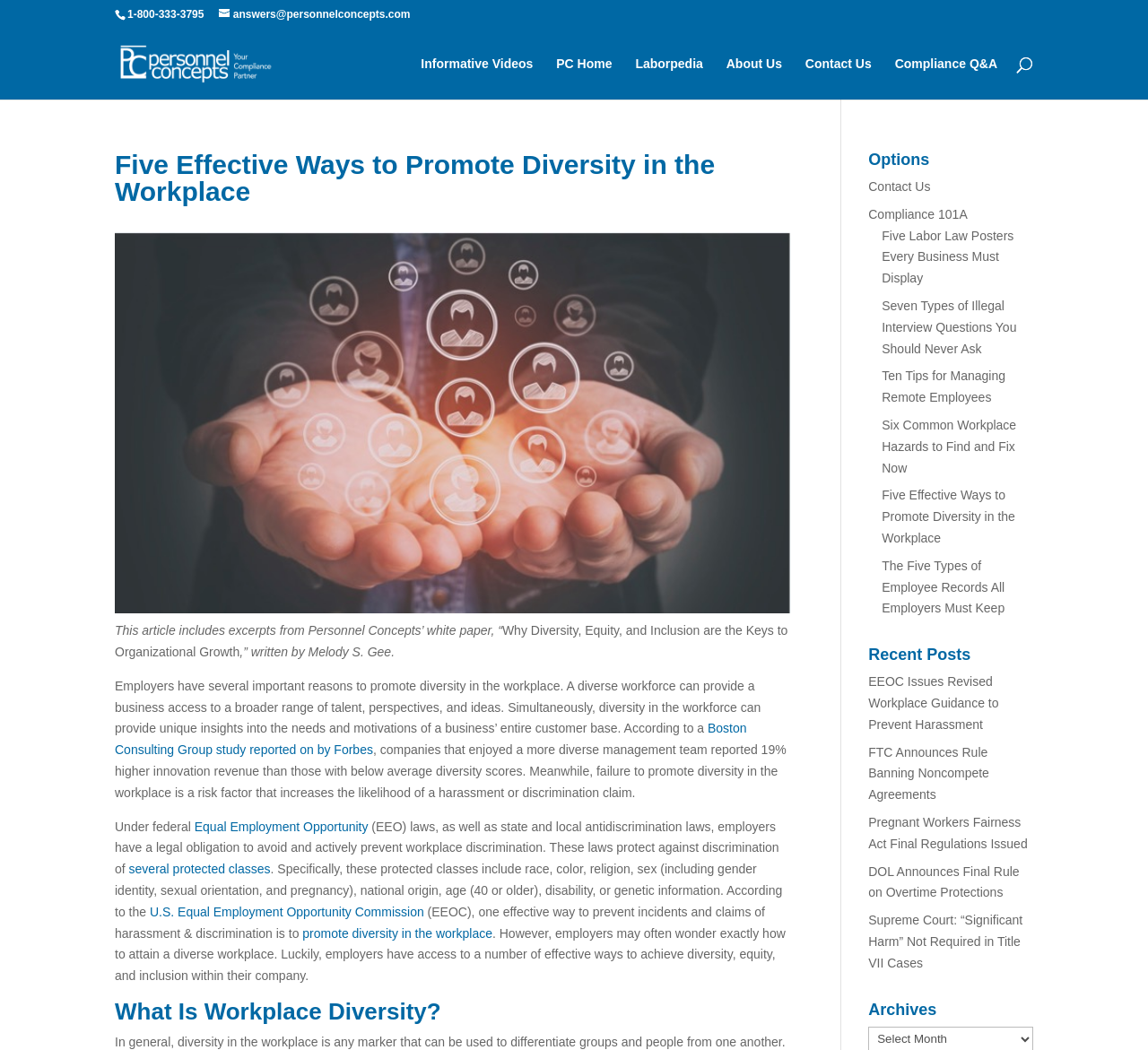Identify the bounding box coordinates of the clickable region necessary to fulfill the following instruction: "Follow on Facebook". The bounding box coordinates should be four float numbers between 0 and 1, i.e., [left, top, right, bottom].

None